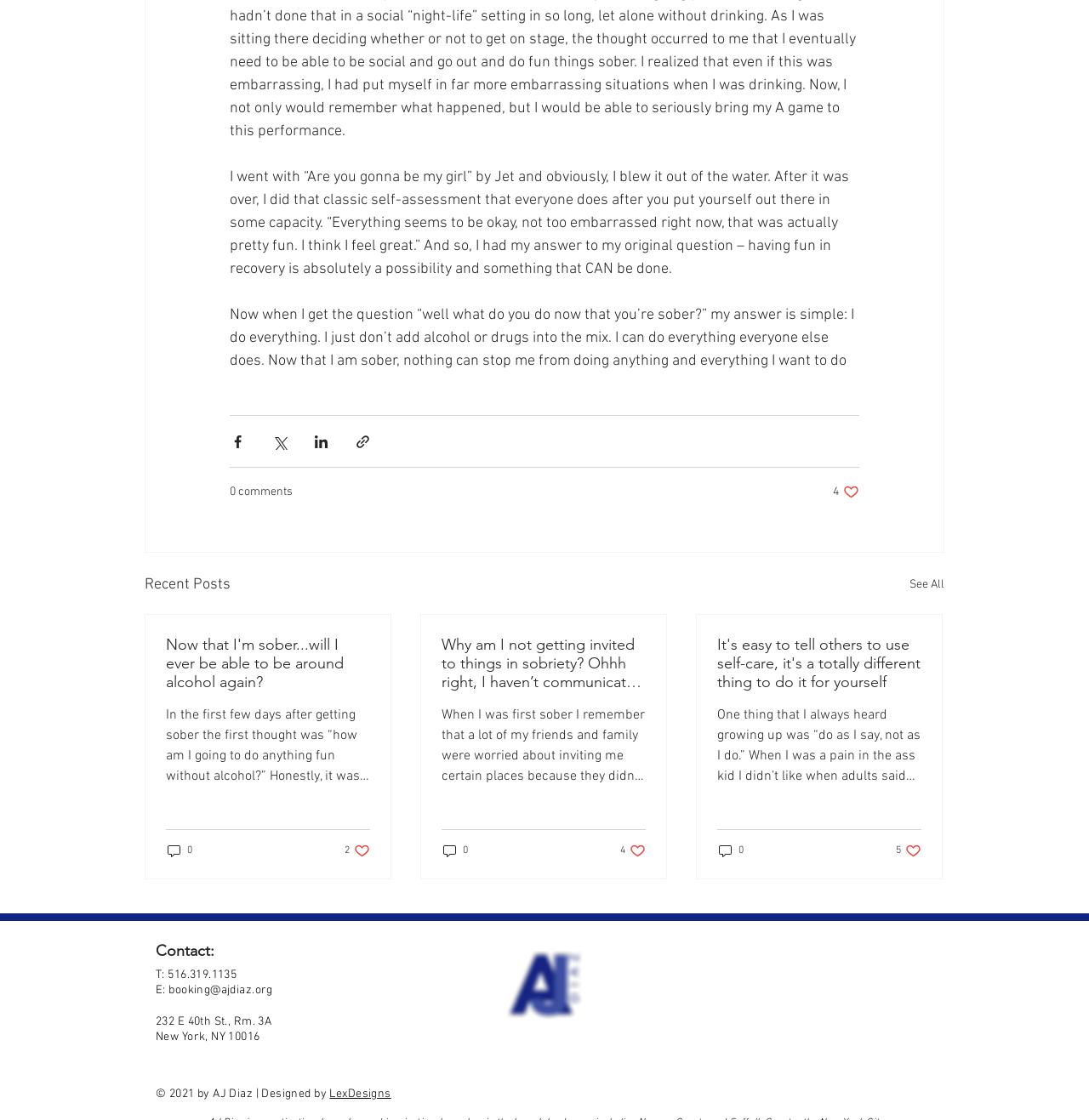Extract the bounding box coordinates for the described element: "See All". The coordinates should be represented as four float numbers between 0 and 1: [left, top, right, bottom].

[0.835, 0.511, 0.867, 0.533]